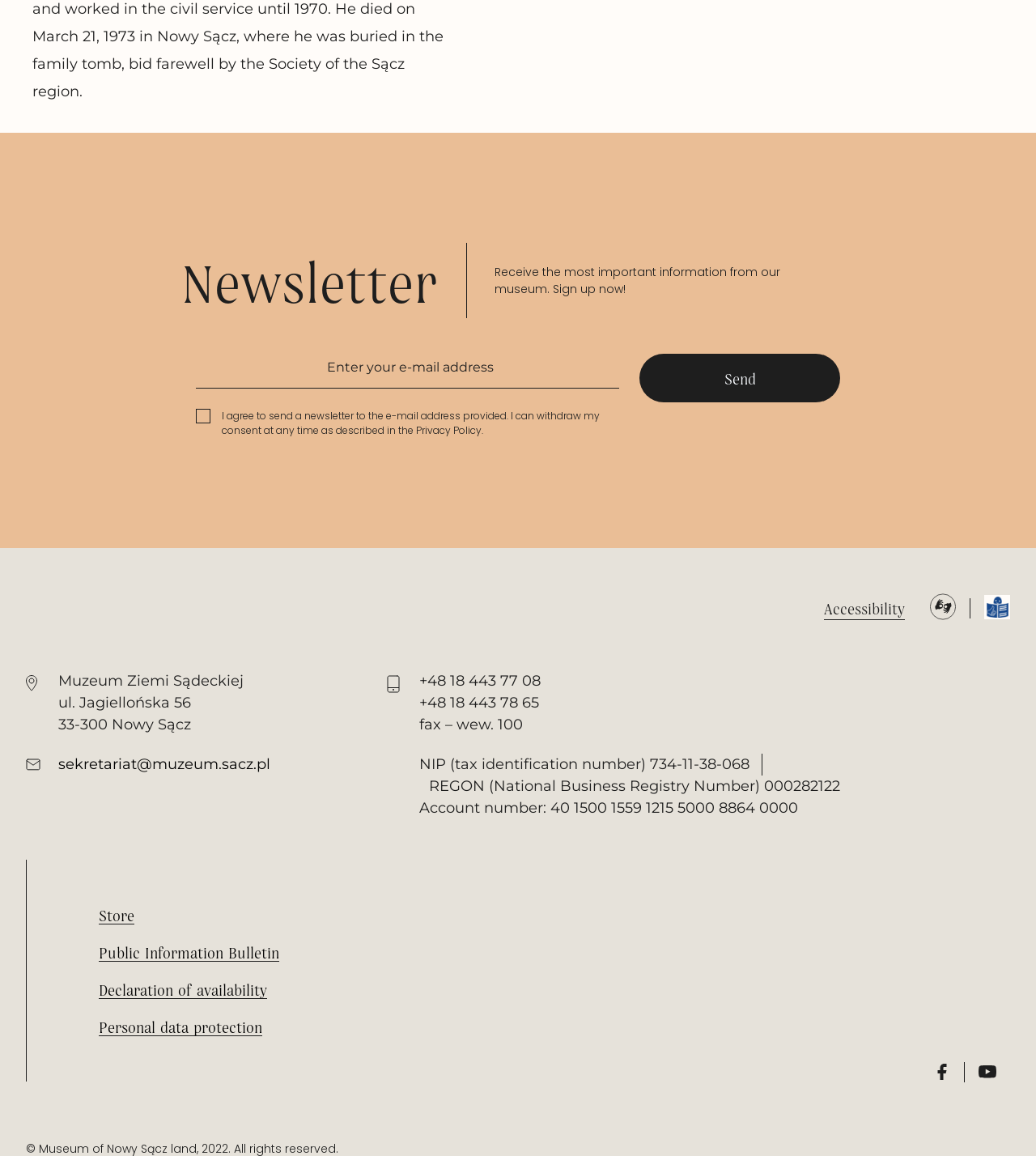Locate the bounding box coordinates of the clickable element to fulfill the following instruction: "Follow on social media". Provide the coordinates as four float numbers between 0 and 1 in the format [left, top, right, bottom].

[0.9, 0.919, 0.919, 0.936]